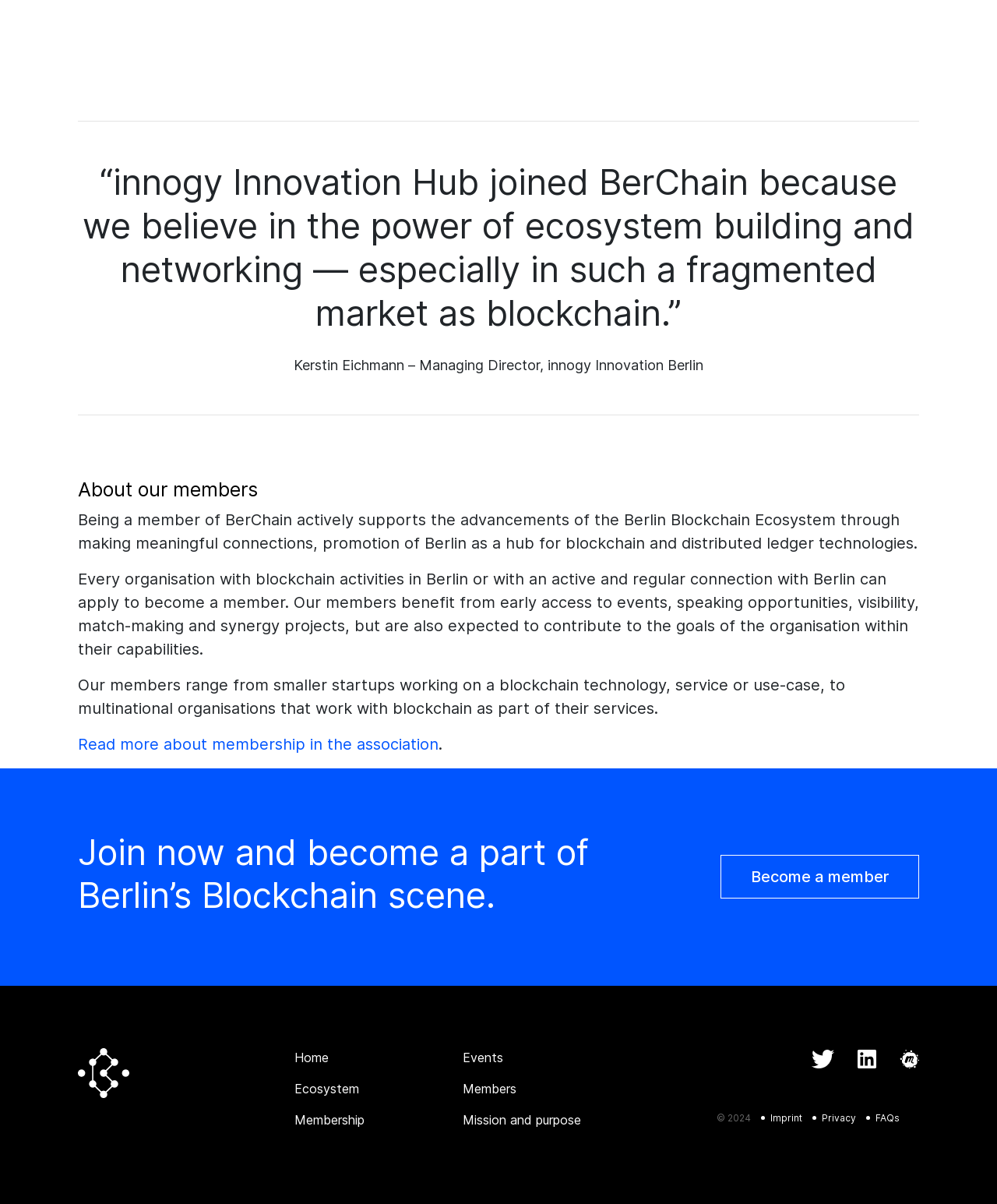Extract the bounding box for the UI element that matches this description: "Privacy".

[0.824, 0.923, 0.859, 0.933]